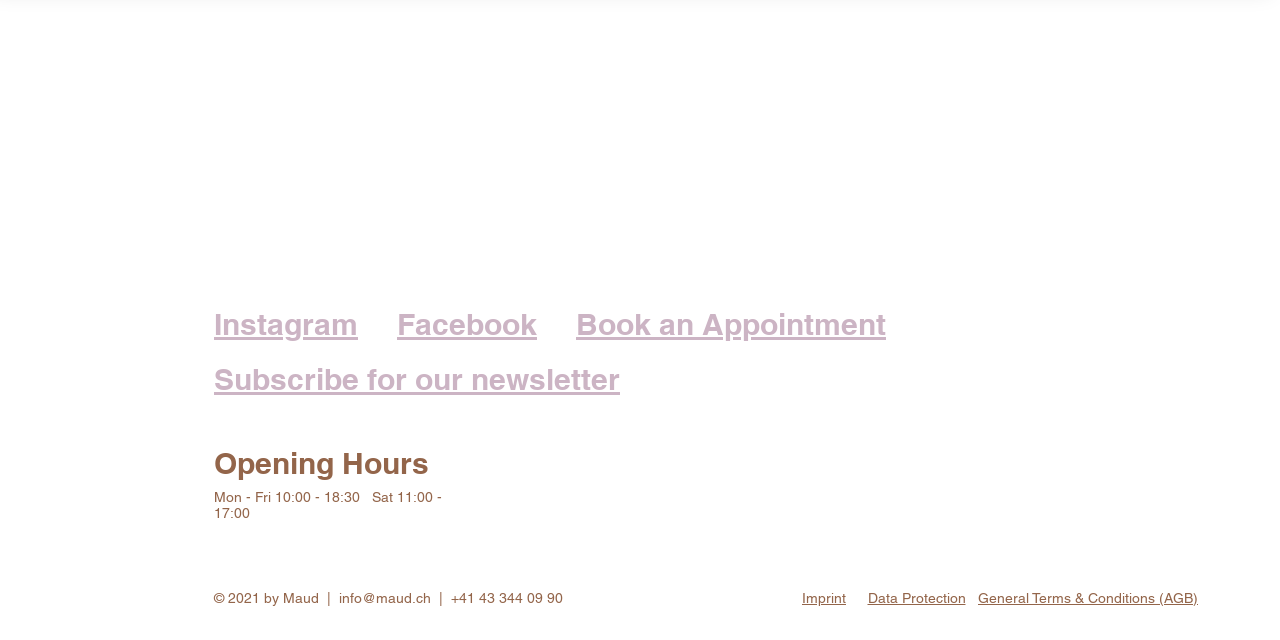Determine the bounding box coordinates for the clickable element required to fulfill the instruction: "Visit Instagram". Provide the coordinates as four float numbers between 0 and 1, i.e., [left, top, right, bottom].

[0.167, 0.478, 0.28, 0.534]